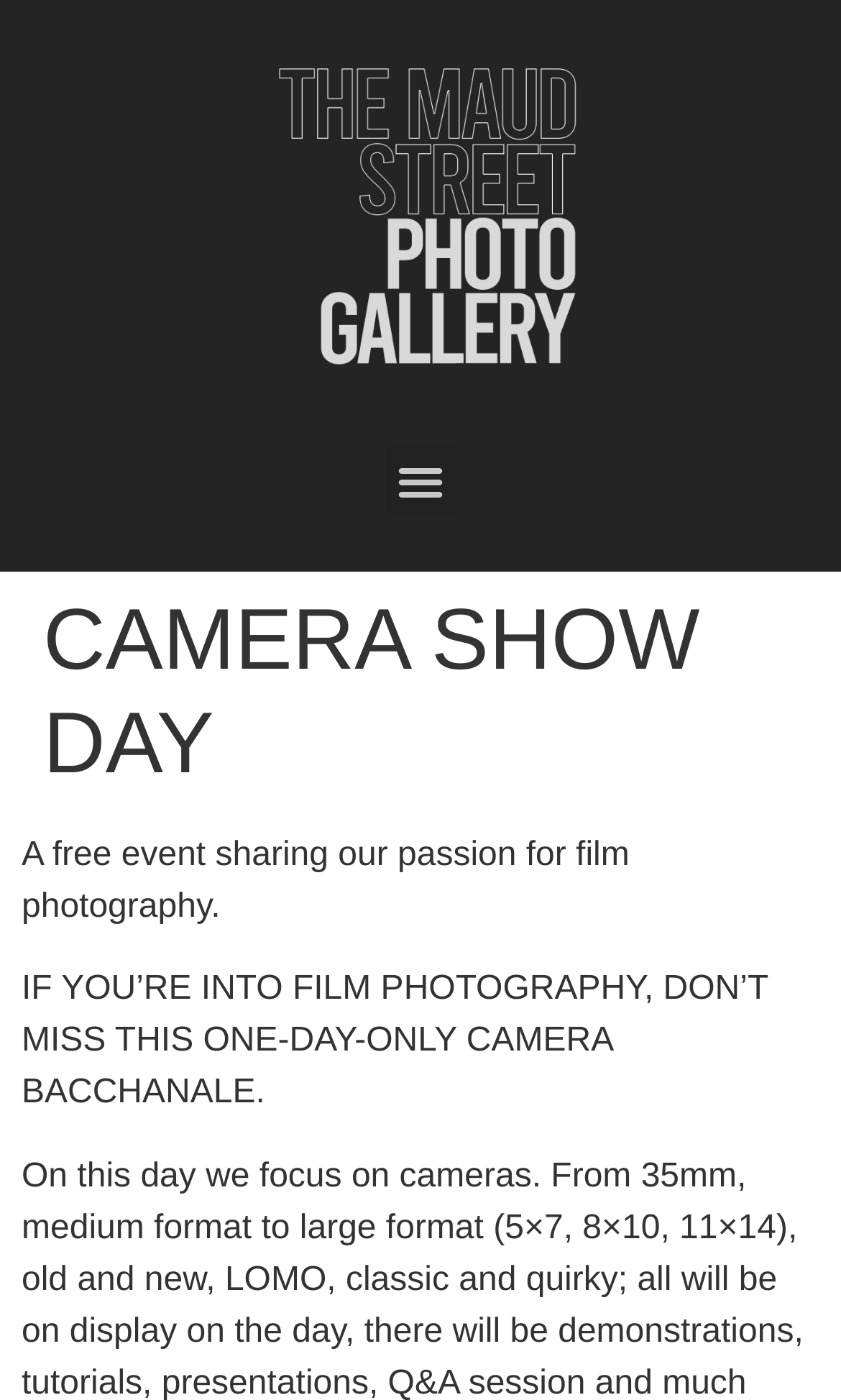What is the purpose of the button on the top right corner?
Kindly offer a detailed explanation using the data available in the image.

The button element on the top right corner has a description 'Menu Toggle' and is not expanded, suggesting that its purpose is to toggle a menu. When clicked, it likely expands to show a menu with additional options.